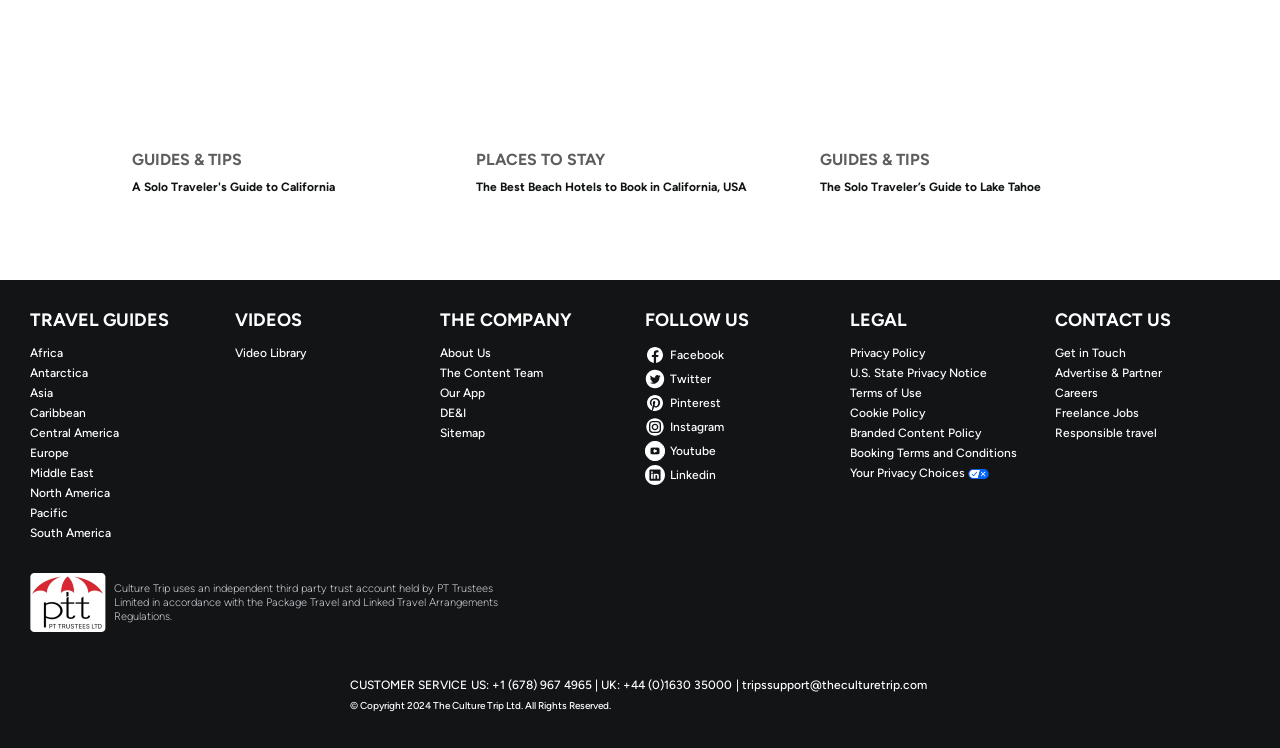Please locate the bounding box coordinates of the element that needs to be clicked to achieve the following instruction: "Follow on Facebook". The coordinates should be four float numbers between 0 and 1, i.e., [left, top, right, bottom].

[0.504, 0.462, 0.656, 0.489]